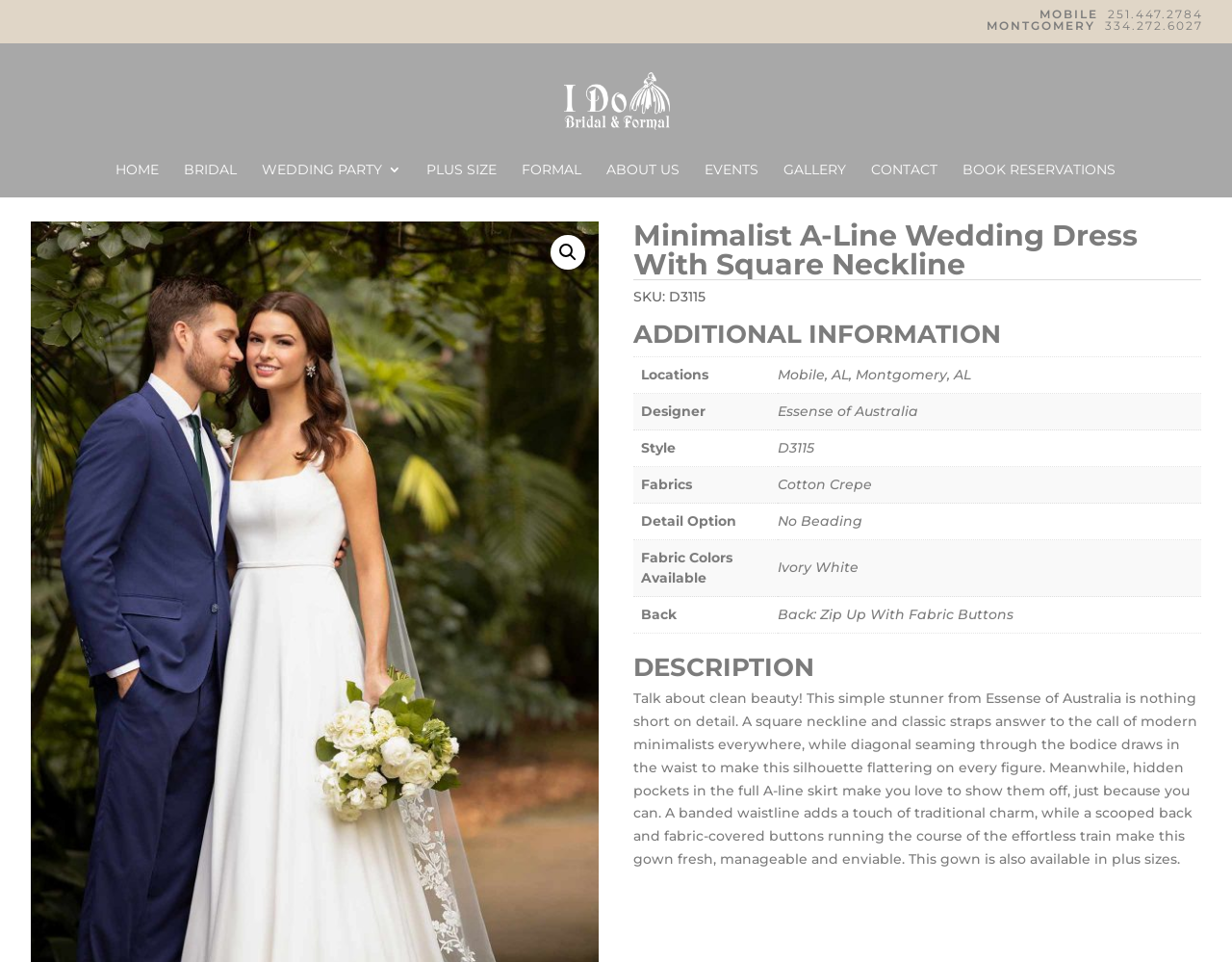Respond to the question with just a single word or phrase: 
What is the shape of the neckline of the wedding dress?

Square